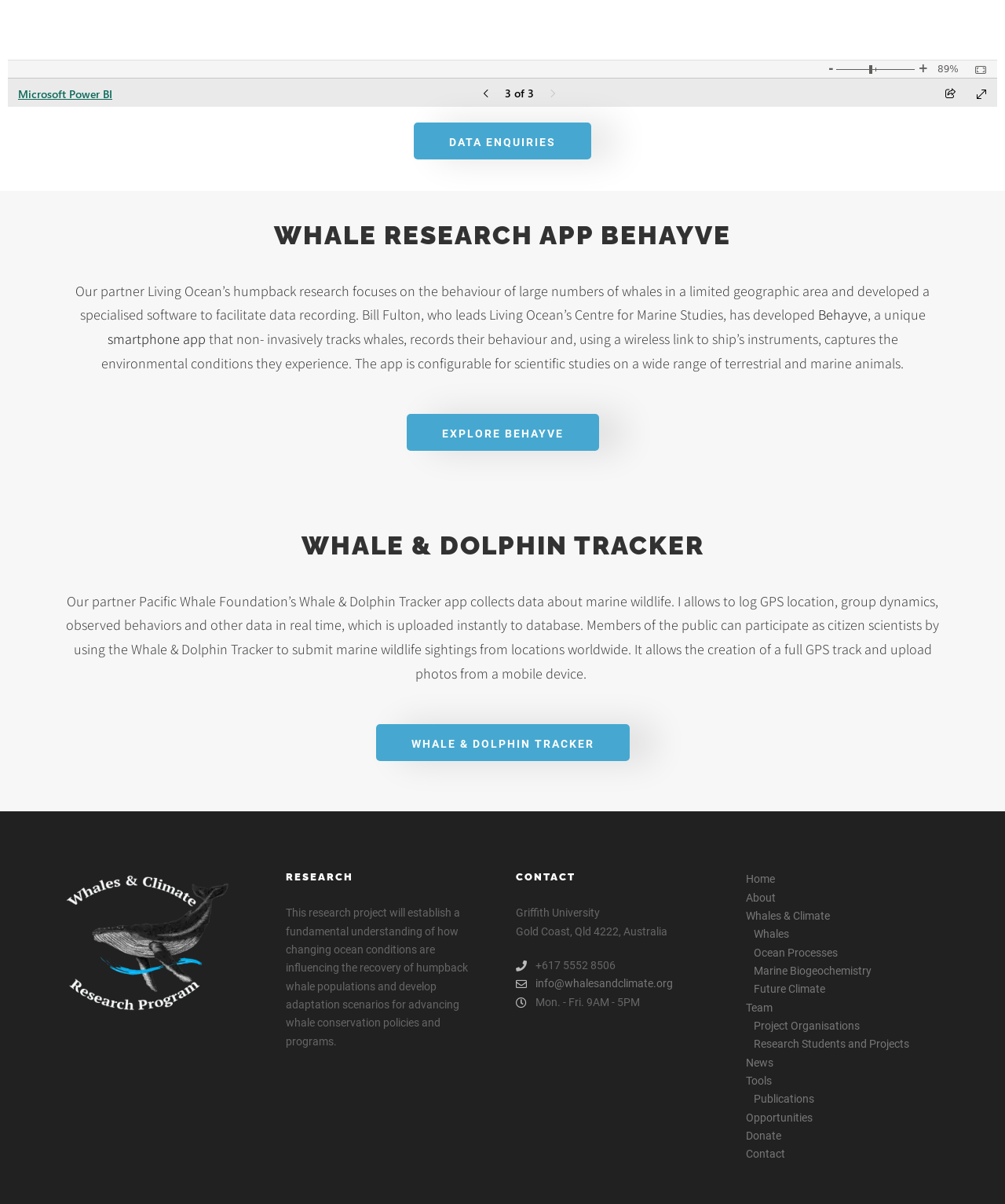Could you locate the bounding box coordinates for the section that should be clicked to accomplish this task: "Explore Behayve".

[0.404, 0.344, 0.596, 0.375]